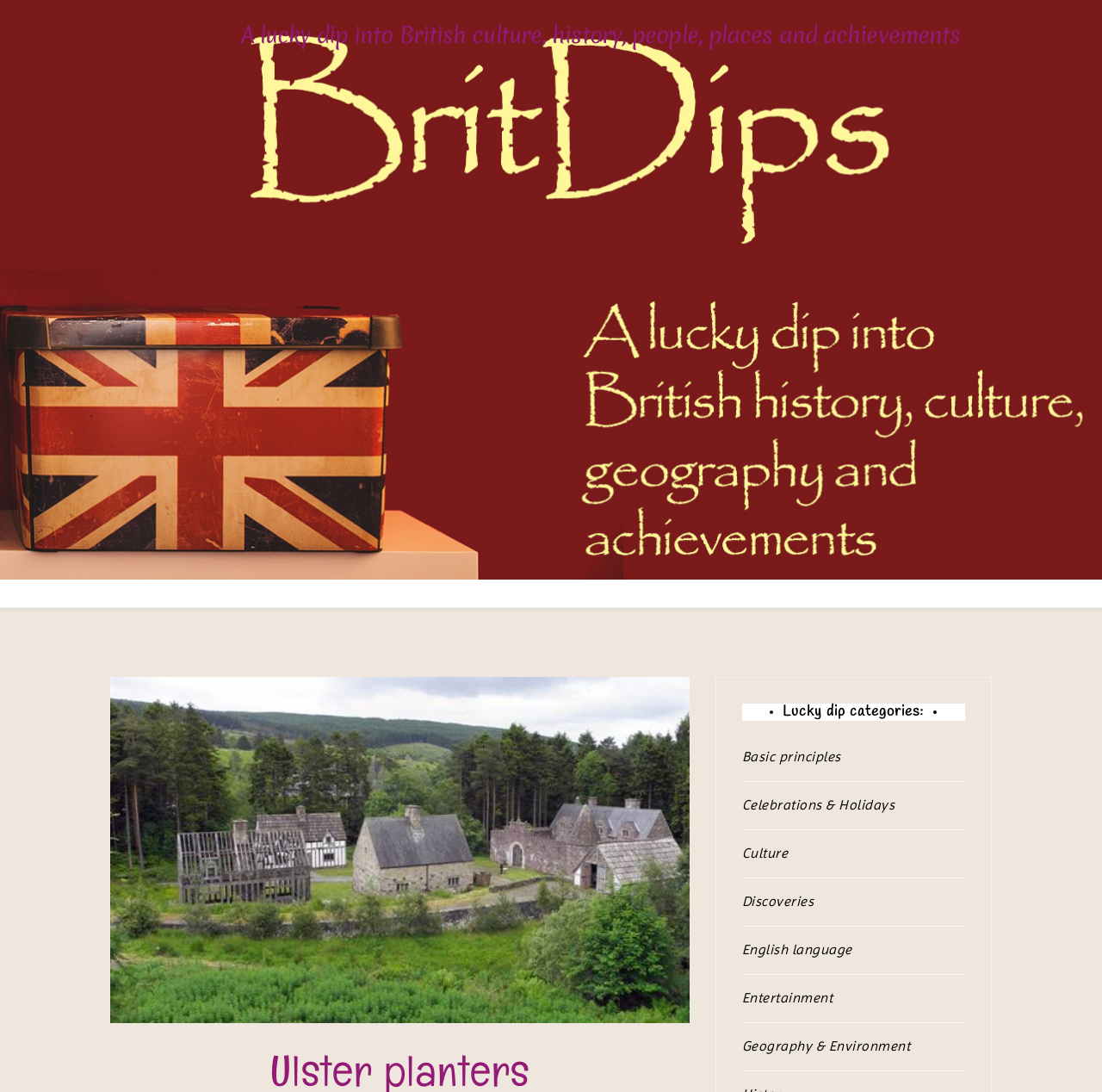Bounding box coordinates are given in the format (top-left x, top-left y, bottom-right x, bottom-right y). All values should be floating point numbers between 0 and 1. Provide the bounding box coordinate for the UI element described as: Geography & Environment

[0.673, 0.473, 0.826, 0.488]